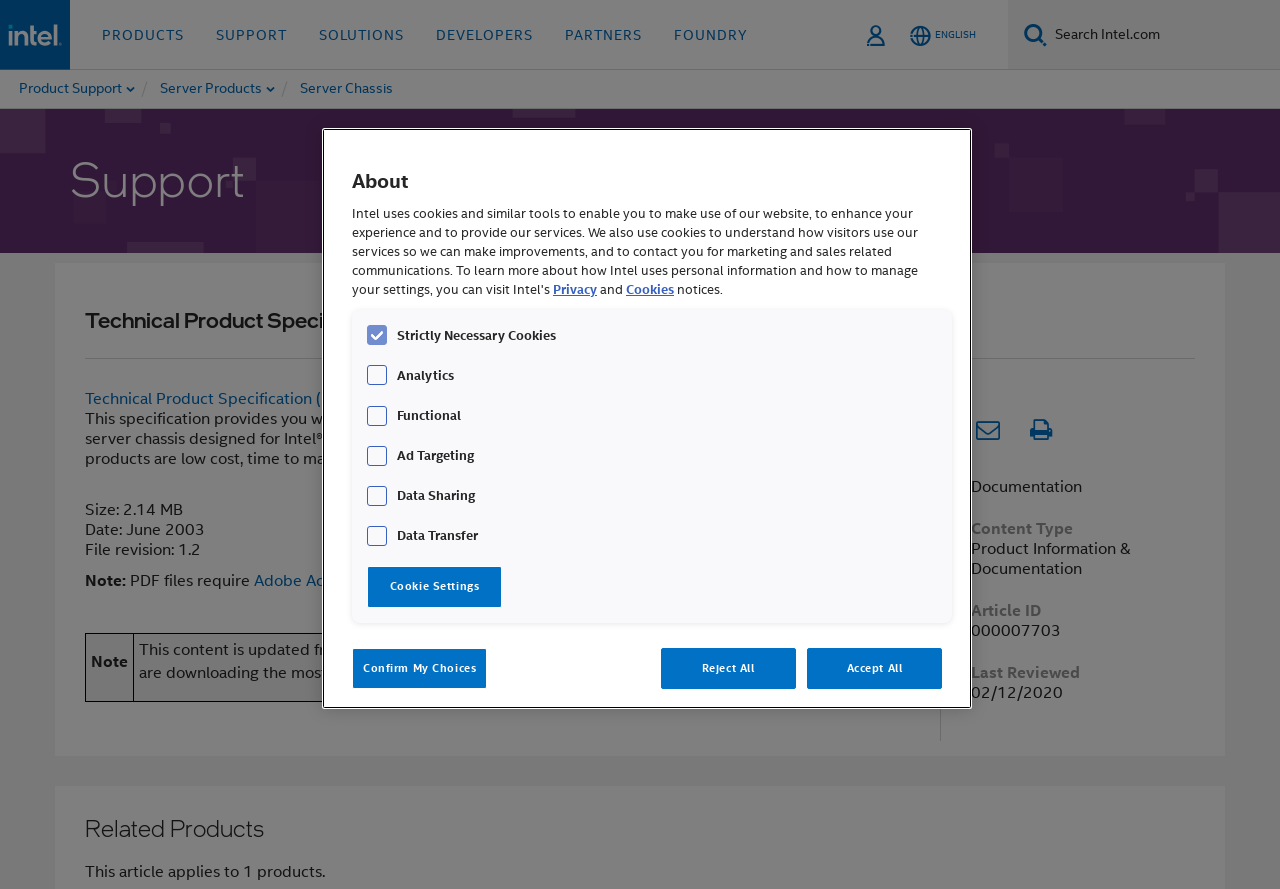Provide an in-depth caption for the elements present on the webpage.

This webpage is a technical product specification for the Intel Server Chassis SC5200 Family. At the top, there is a navigation menu with several buttons, including "PRODUCTS", "SUPPORT", "SOLUTIONS", "DEVELOPERS", "PARTNERS", and "FOUNDRY". Next to the navigation menu, there is a search bar and a button to sign in. On the right side of the top section, there is a language selector button with the current language set to "ENGLISH".

Below the top section, there is a breadcrumbs navigation menu that shows the current page's location in the website's hierarchy. The breadcrumbs menu is followed by a heading that reads "Support" and a subheading that reads "Technical Product Specification for the Intel Server Chassis SC5200 Family".

The main content of the page is divided into several sections. The first section provides a brief overview of the product, including its feature set. There is a link to download a PDF version of the technical product specification. Below the overview, there is a table that lists some details about the product, including its size, date, and file revision.

Further down the page, there is a section that lists related products. This section is headed by a heading that reads "Related Products" and a subheading that reads "This article applies to 1 products."

At the bottom of the page, there is a cookie banner that provides information about the website's use of cookies and allows users to customize their cookie settings. The cookie banner includes several checkboxes that allow users to opt in or out of different types of cookies, including strictly necessary cookies, analytics, functional cookies, ad targeting, data sharing, and data transfer. There are also buttons to confirm cookie choices, reject all cookies, or accept all cookies.